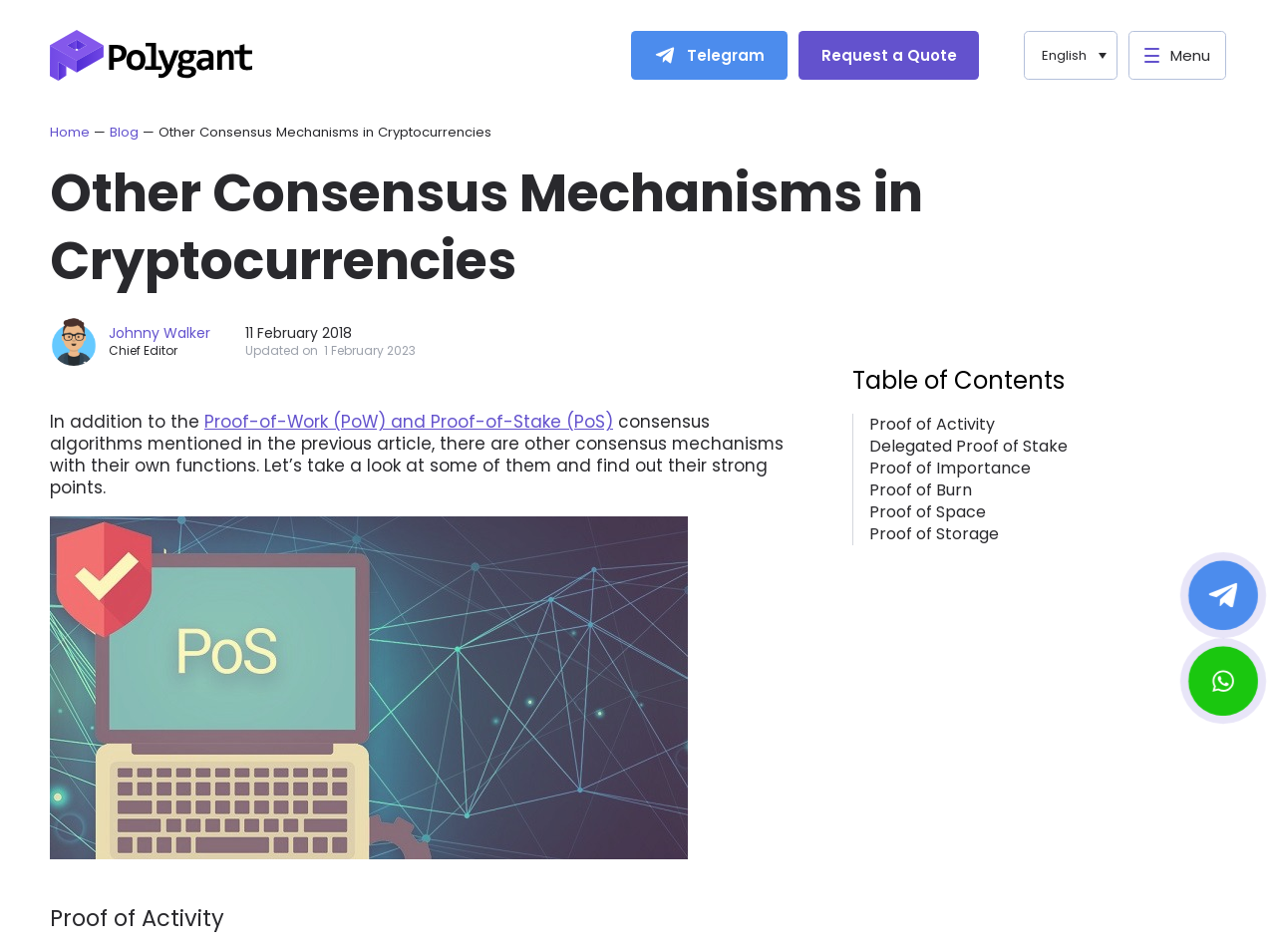What is the language of the website?
Based on the screenshot, provide your answer in one word or phrase.

English